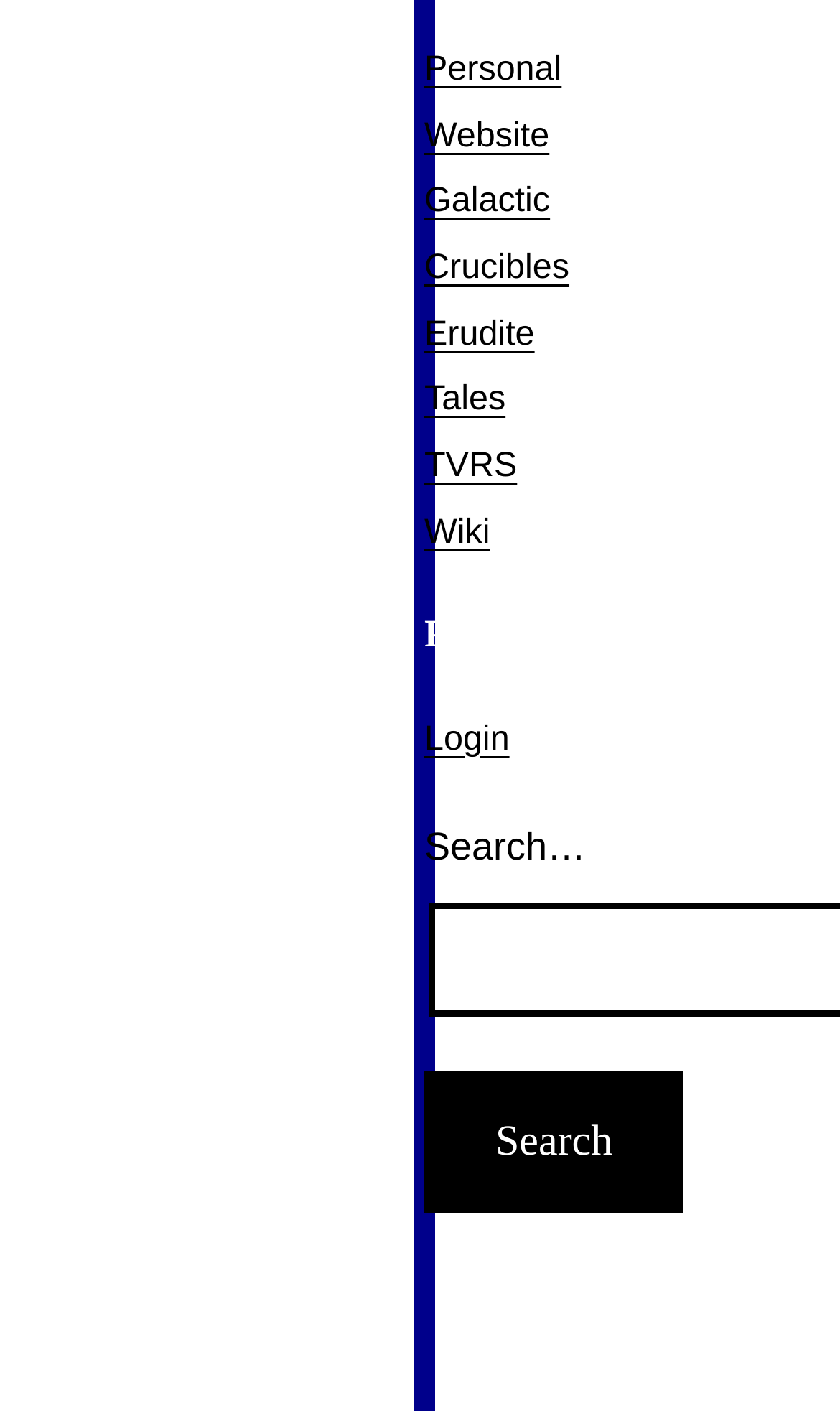How many links are in the top navigation bar?
Please provide a single word or phrase in response based on the screenshot.

4